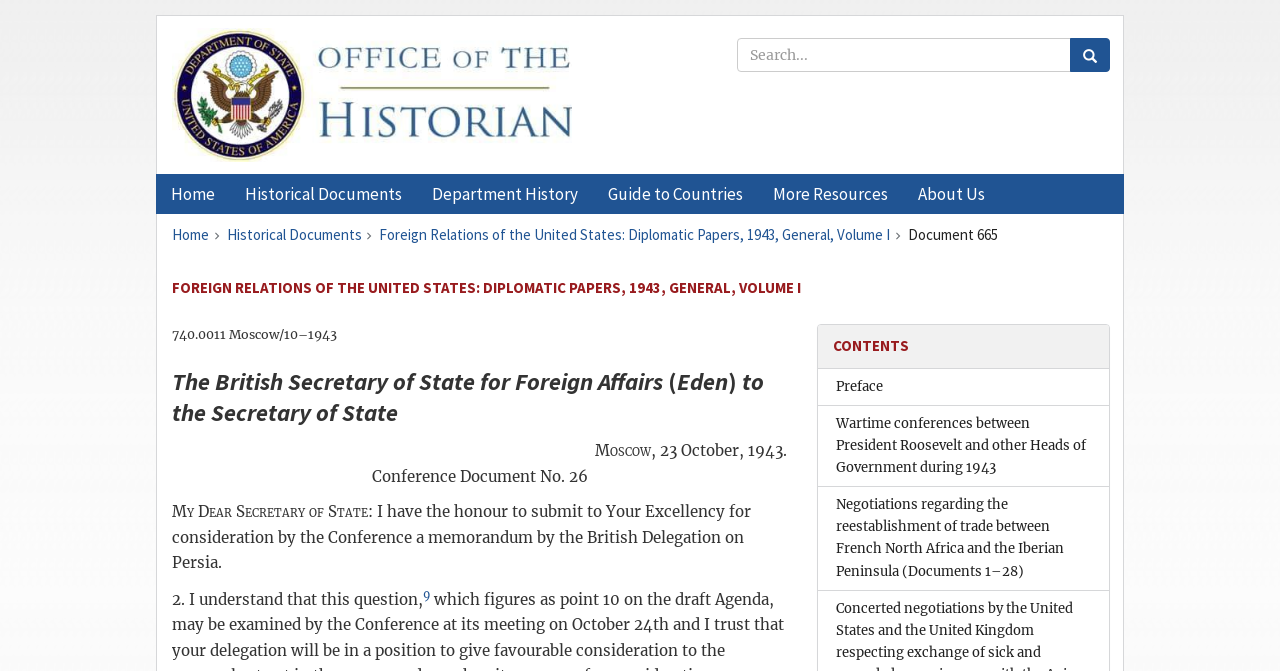Please provide a comprehensive response to the question below by analyzing the image: 
What is the date of the conference document?

The question asks for the date of the conference document, which can be found in the StaticText element with a bounding box coordinate of [0.516, 0.657, 0.612, 0.686]. This element is a child of the root element and is located in the middle of the webpage.